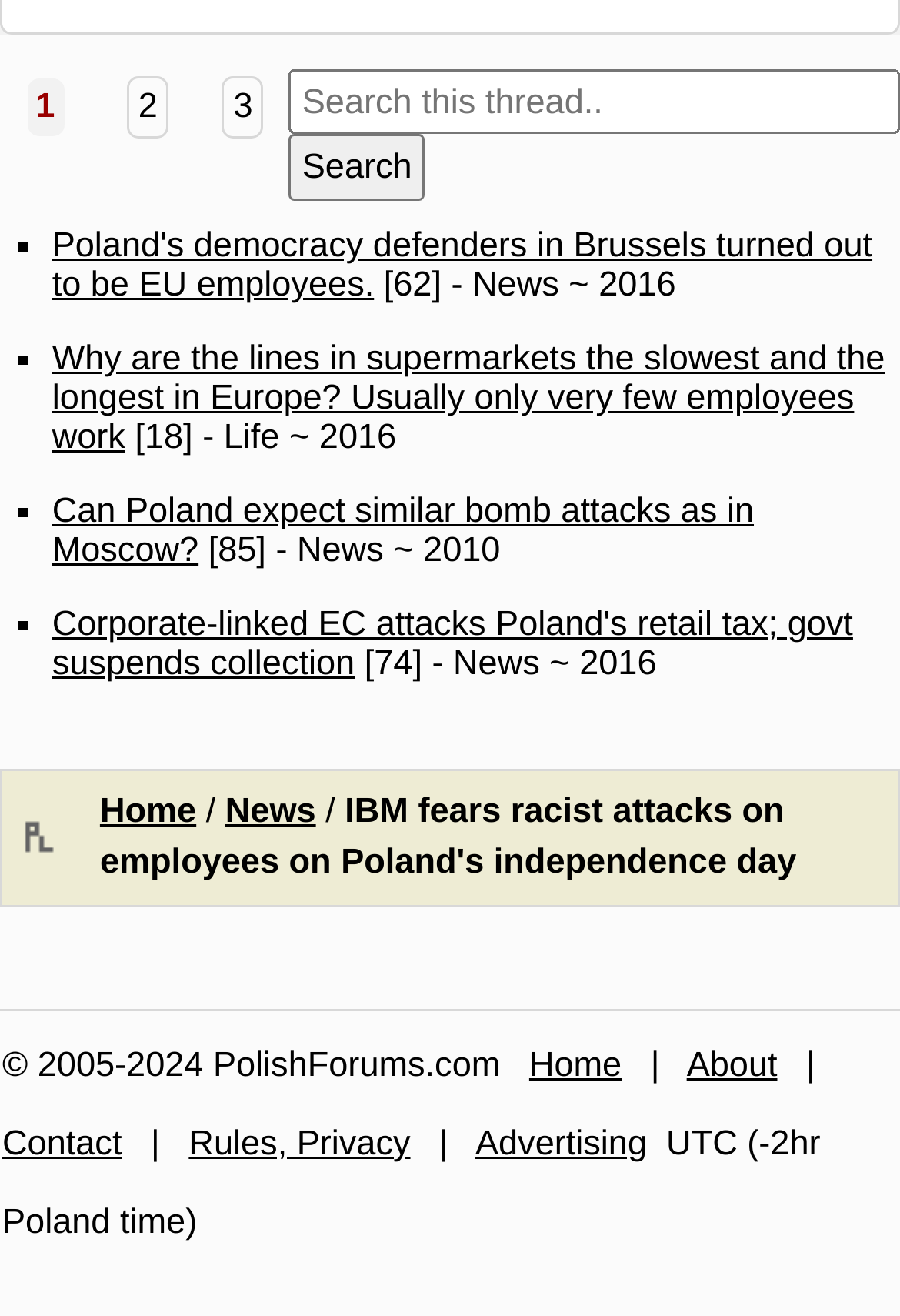What is the purpose of the textbox?
Refer to the image and answer the question using a single word or phrase.

Search